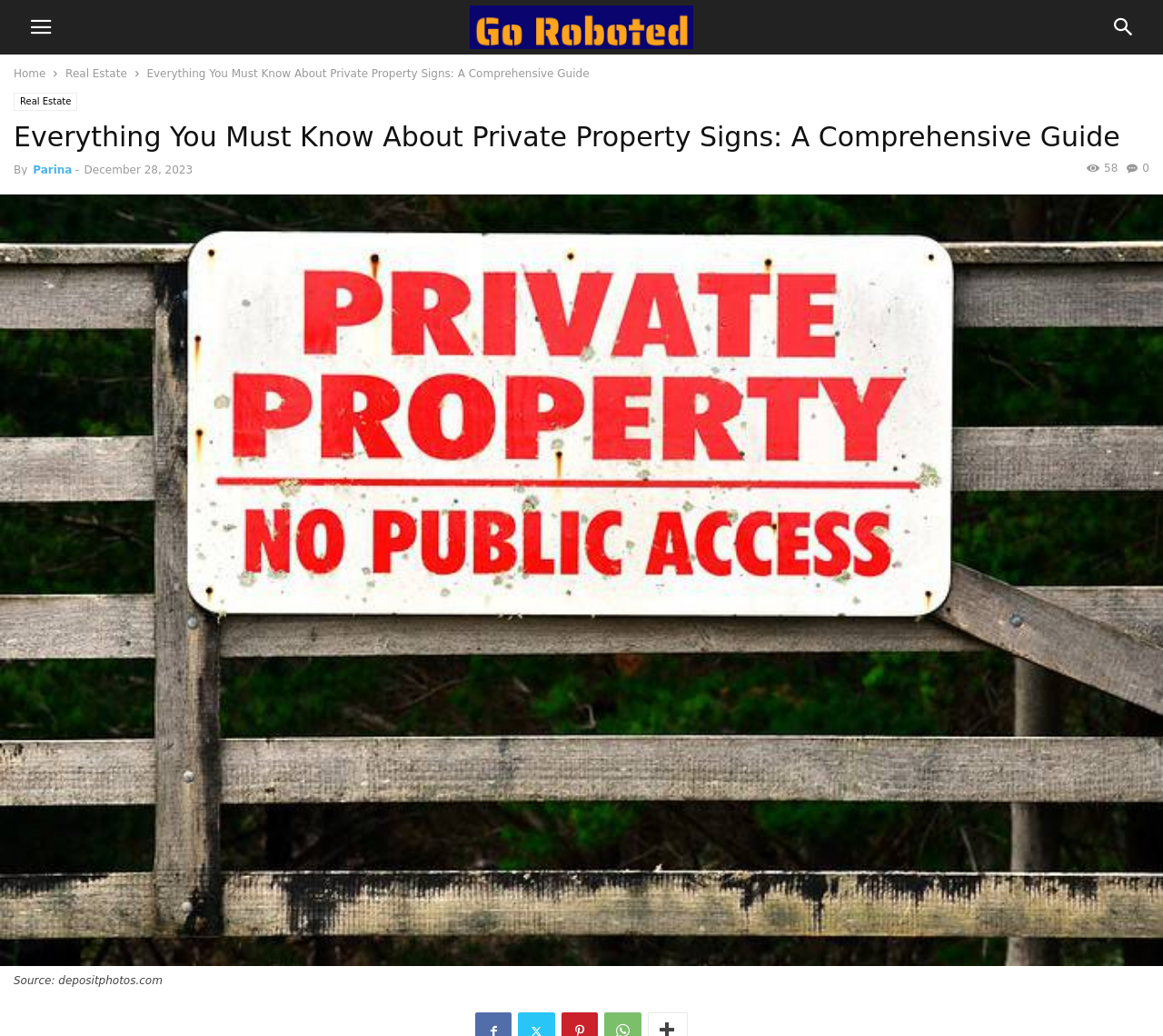Identify the bounding box coordinates for the UI element that matches this description: "parent_node: Source: depositphotos.com".

[0.0, 0.92, 1.0, 0.936]